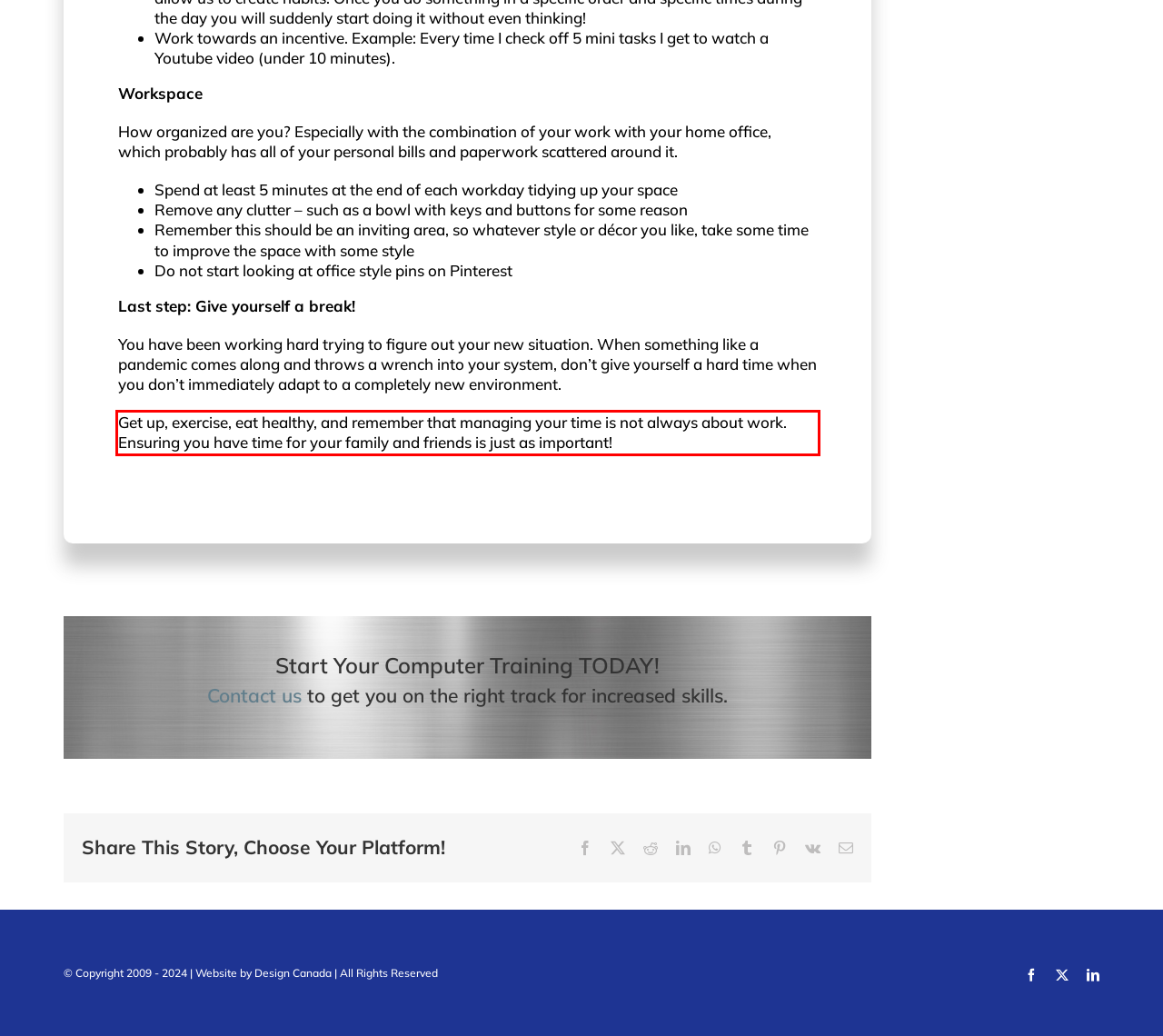With the given screenshot of a webpage, locate the red rectangle bounding box and extract the text content using OCR.

Get up, exercise, eat healthy, and remember that managing your time is not always about work. Ensuring you have time for your family and friends is just as important!